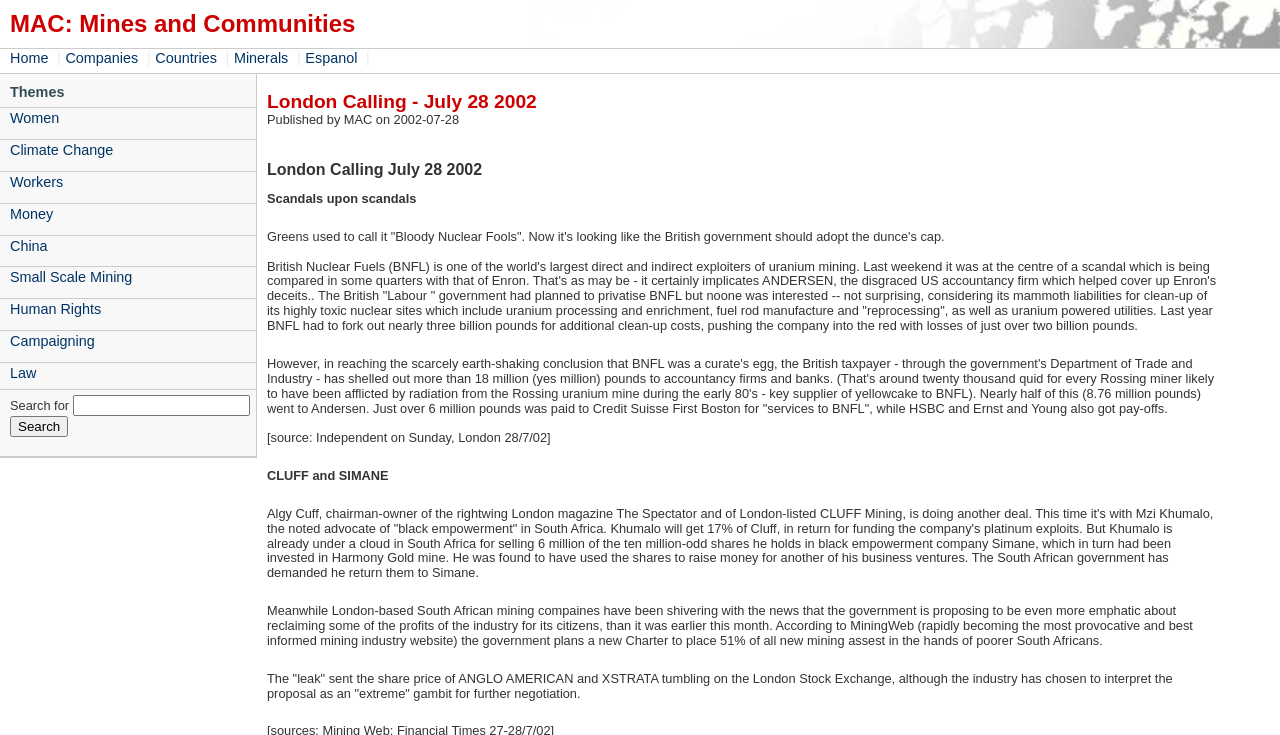Generate the text content of the main heading of the webpage.

MAC: Mines and Communities